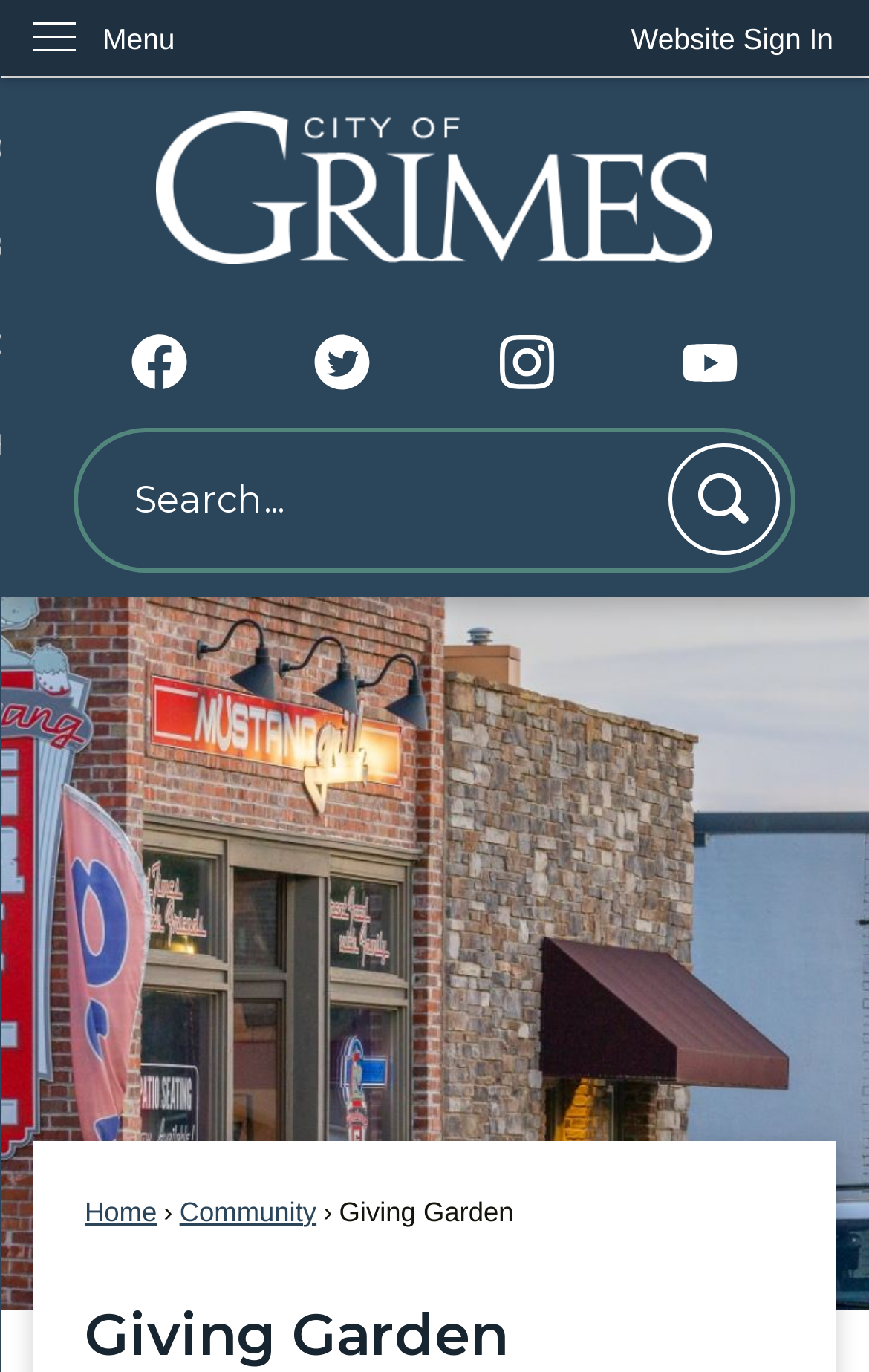Identify and provide the bounding box for the element described by: "Website Sign In".

[0.685, 0.0, 1.0, 0.057]